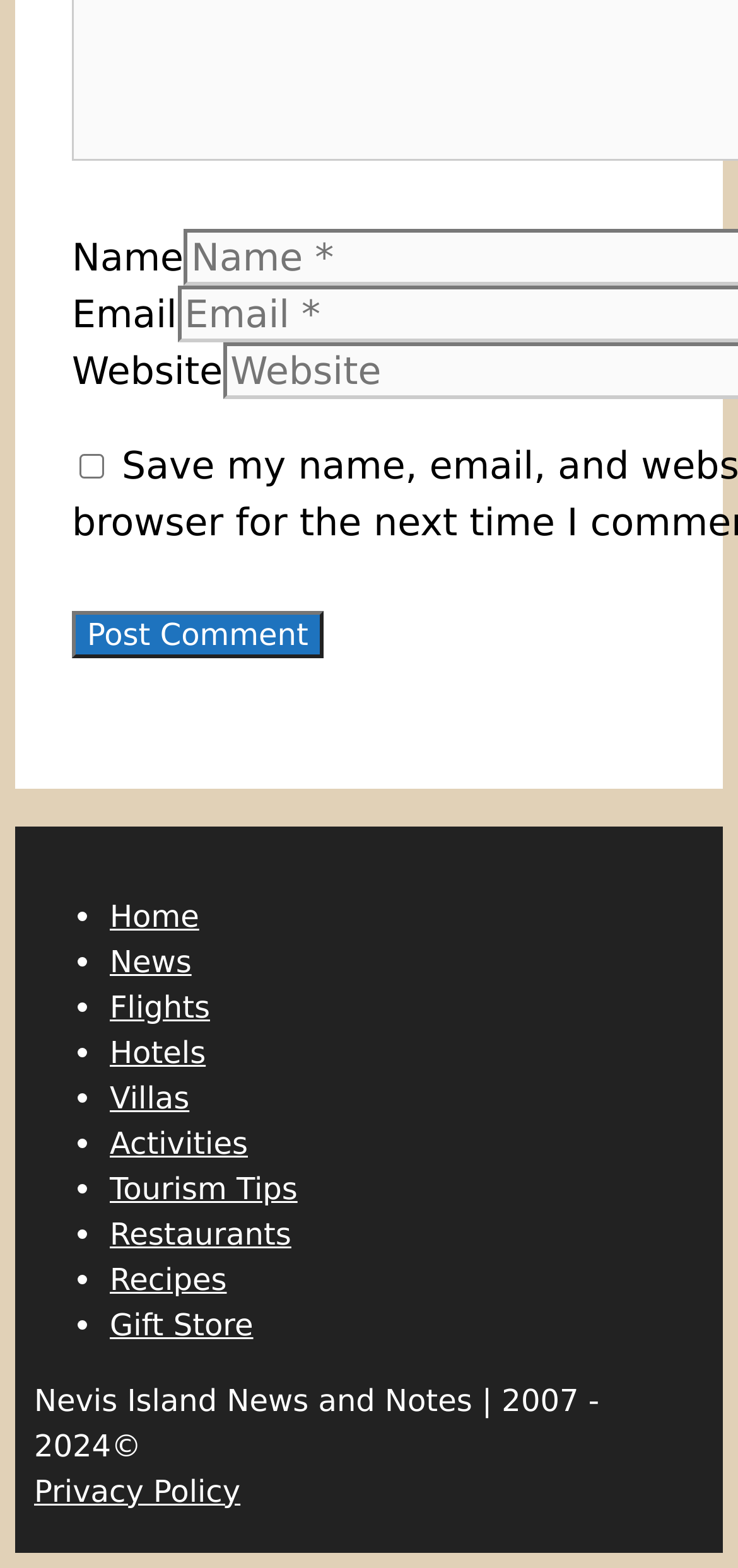What is the copyright year range?
Refer to the image and provide a thorough answer to the question.

The copyright information is located at the bottom of the page and states 'Nevis Island News and Notes | 2007 - 2024©', indicating that the copyright year range is from 2007 to 2024.